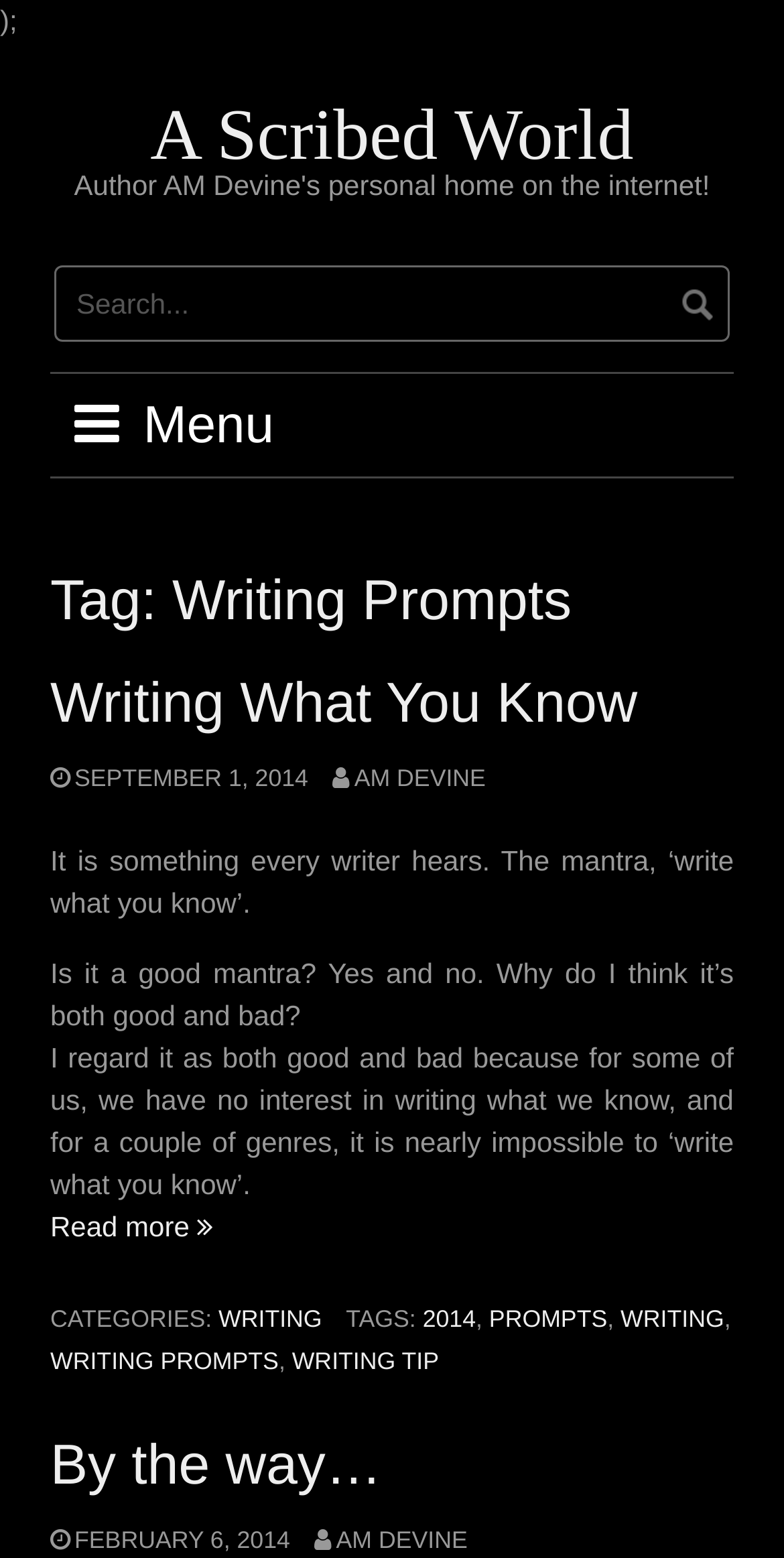What is the topic of the article 'Writing What You Know'?
Look at the image and provide a detailed response to the question.

The topic of the article 'Writing What You Know' can be inferred from the content of the article which discusses the mantra 'write what you know' and its implications for writers. The category 'WRITING' is also listed in the footer section of the webpage.